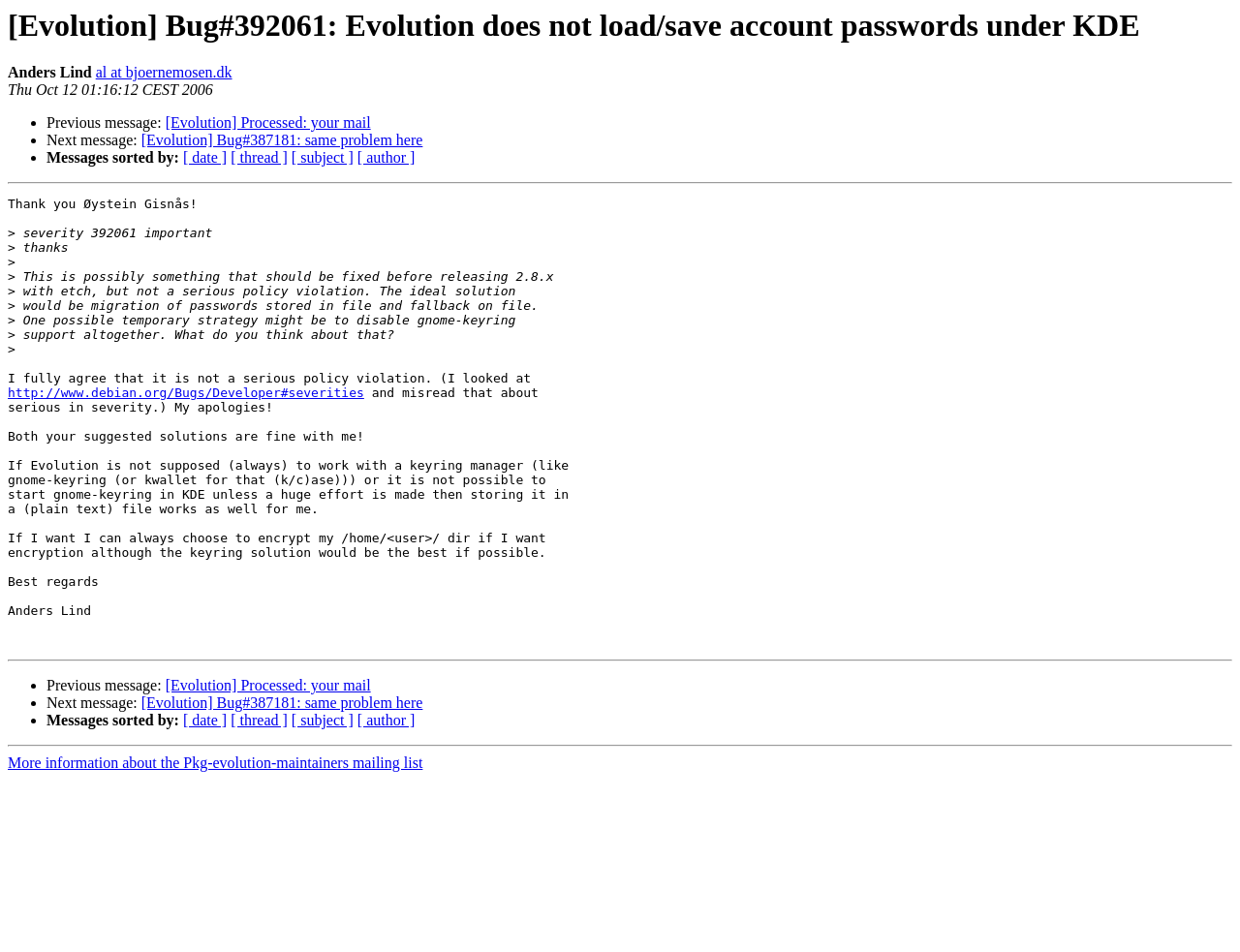Give a detailed account of the webpage.

This webpage appears to be a bug report or discussion thread related to the Evolution email client. At the top, there is a heading that reads "[Evolution] Bug#392061: Evolution does not load/save account passwords under KDE". Below this heading, there is a line of text that displays the name "Anders Lind" and an email address "al at bjoernemosen.dk". 

To the right of this information, there is a timestamp "Thu Oct 12 01:16:12 CEST 2006". Below this, there are three bullet points with links to previous and next messages, as well as a link to a related bug report. 

Further down, there is a horizontal separator line, followed by a block of text that appears to be a message or comment from Anders Lind. This text discusses the bug report and possible solutions, including disabling gnome-keyring support altogether. The text also includes a link to a Debian developer resource page.

Below this message, there is another horizontal separator line, followed by another set of bullet points with links to previous and next messages, as well as a link to a related bug report. Finally, at the bottom of the page, there is a link to more information about the Pkg-evolution-maintainers mailing list.